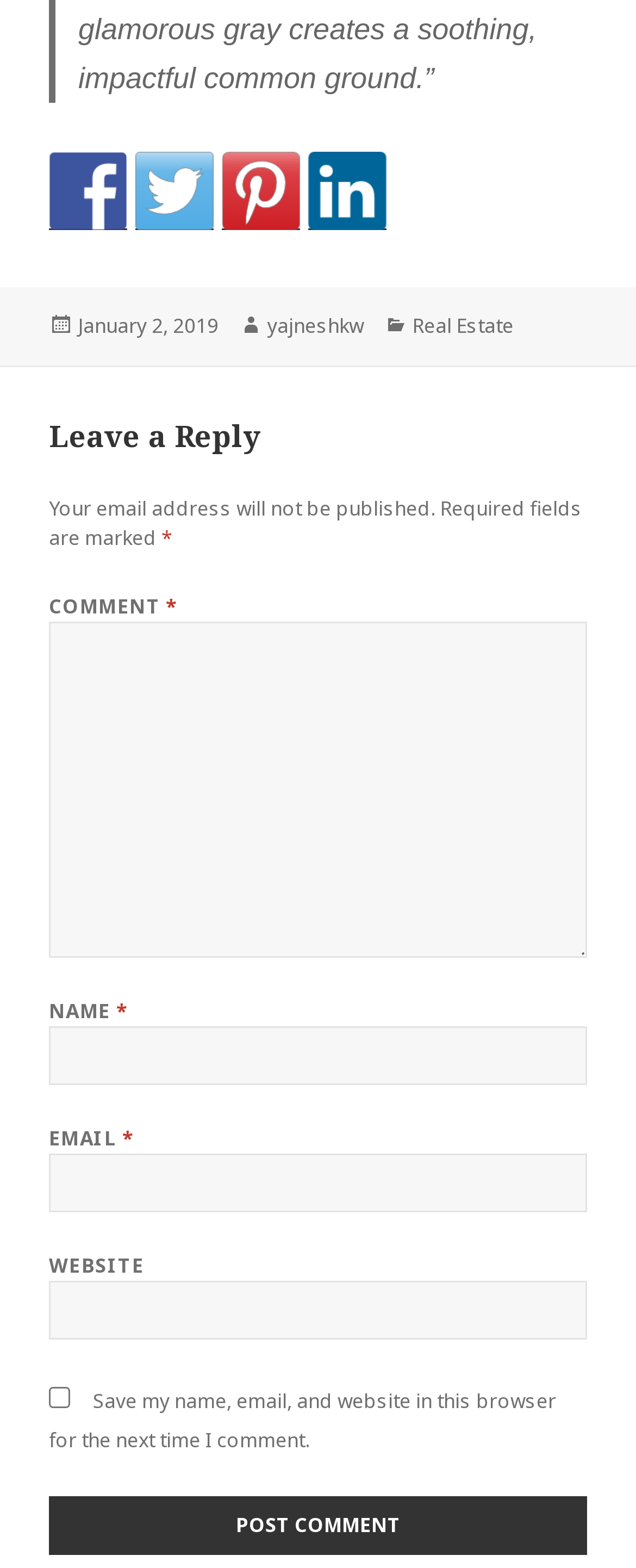Analyze the image and give a detailed response to the question:
What is the date of the post?

I found the date of the post by looking at the footer section of the webpage, where it says 'Posted on' followed by the date 'January 2, 2019'.